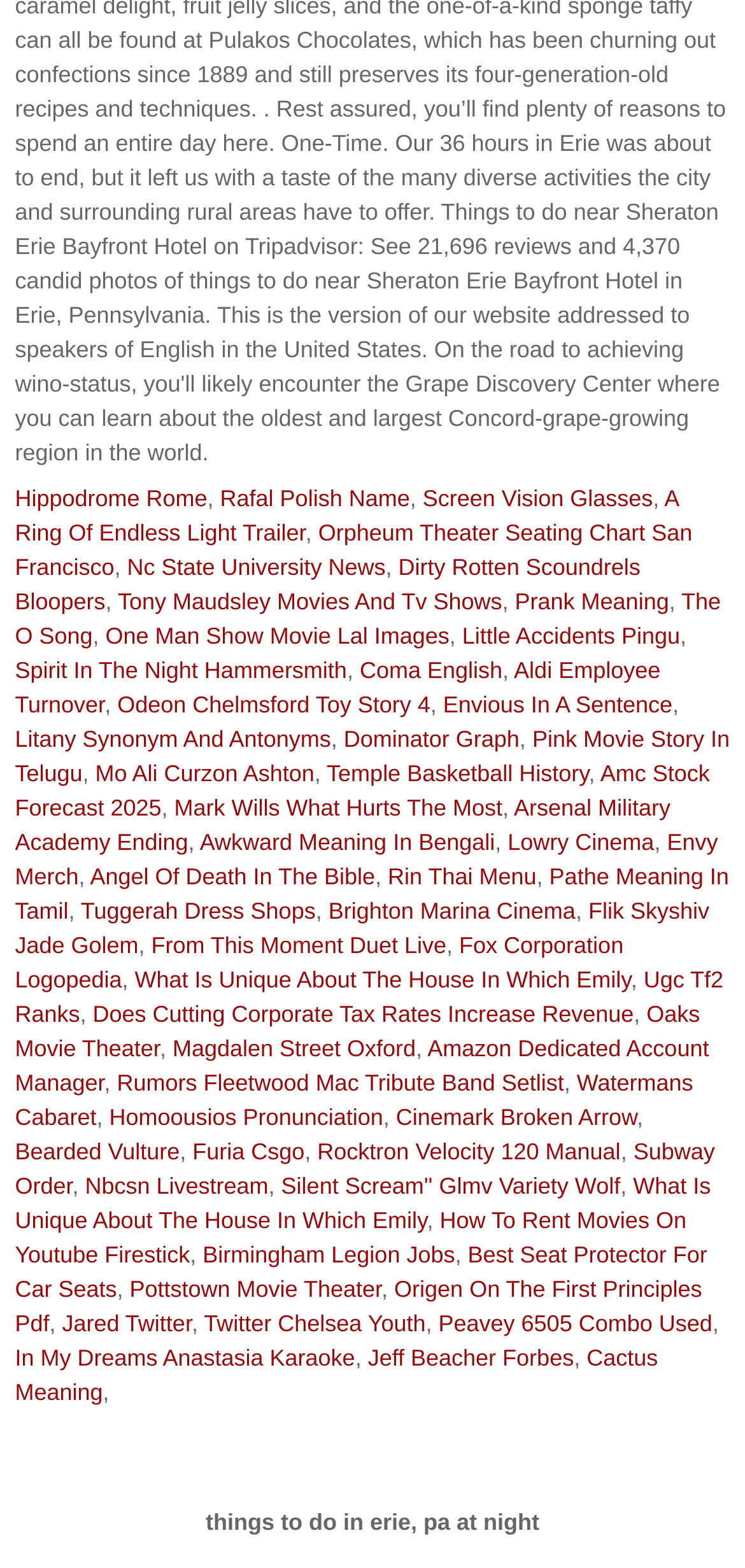Highlight the bounding box coordinates of the region I should click on to meet the following instruction: "Read about Nc State University News".

[0.17, 0.353, 0.518, 0.37]